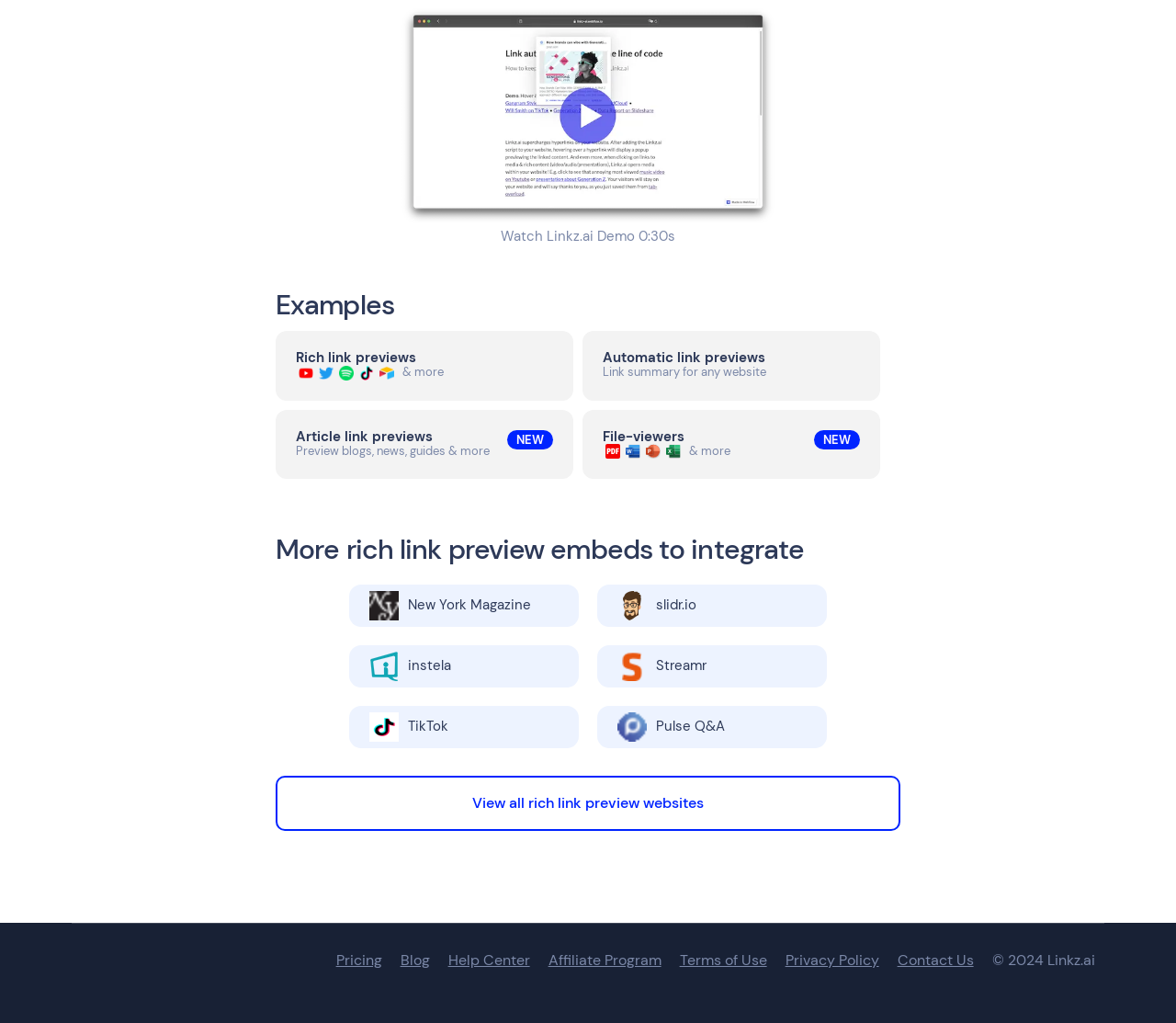Specify the bounding box coordinates of the region I need to click to perform the following instruction: "Watch the Linkz.ai demo". The coordinates must be four float numbers in the range of 0 to 1, i.e., [left, top, right, bottom].

[0.341, 0.006, 0.659, 0.22]